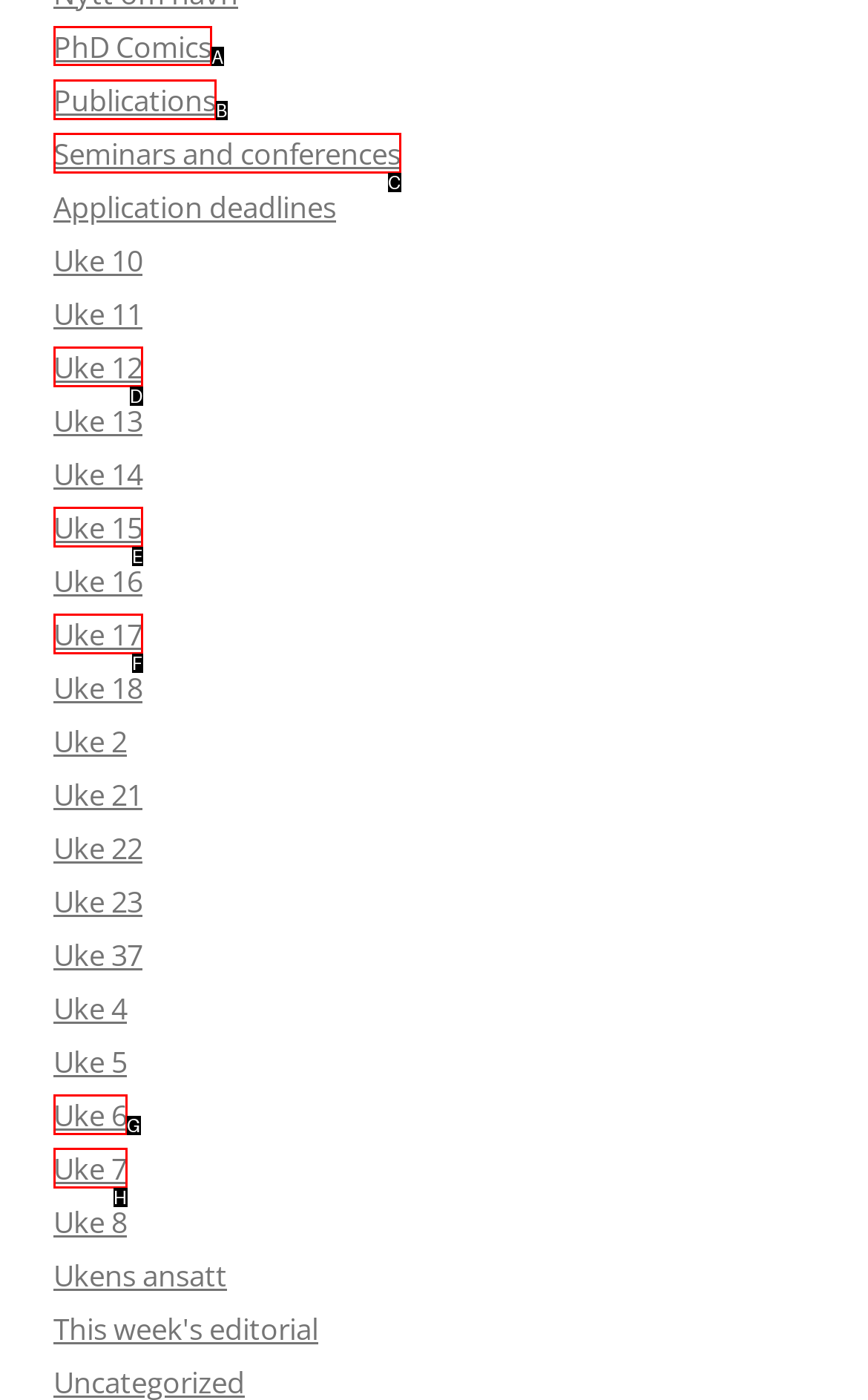Select the appropriate HTML element to click on to finish the task: Click on PhD Comics.
Answer with the letter corresponding to the selected option.

A